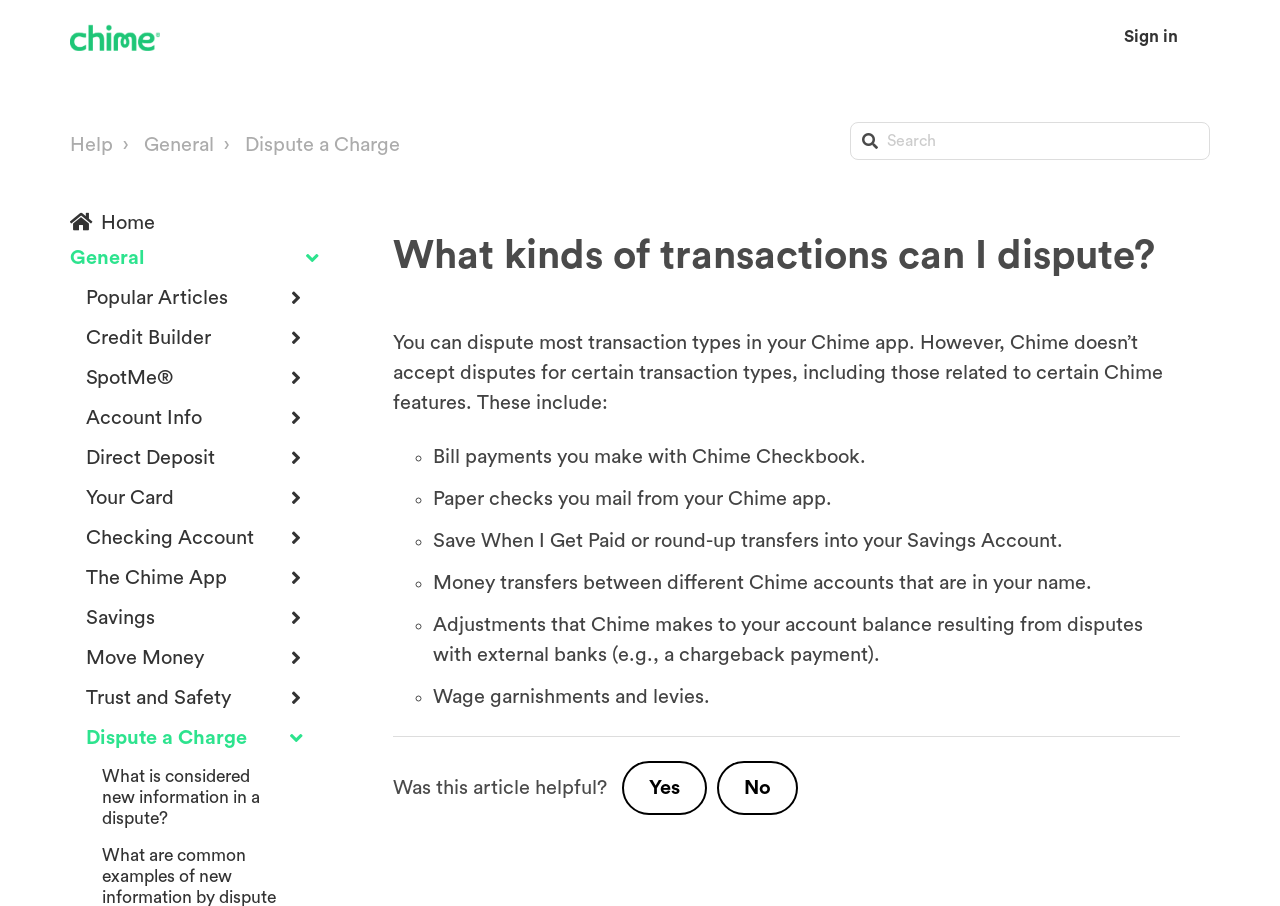Find the bounding box of the web element that fits this description: "The Chime App".

[0.067, 0.615, 0.235, 0.659]